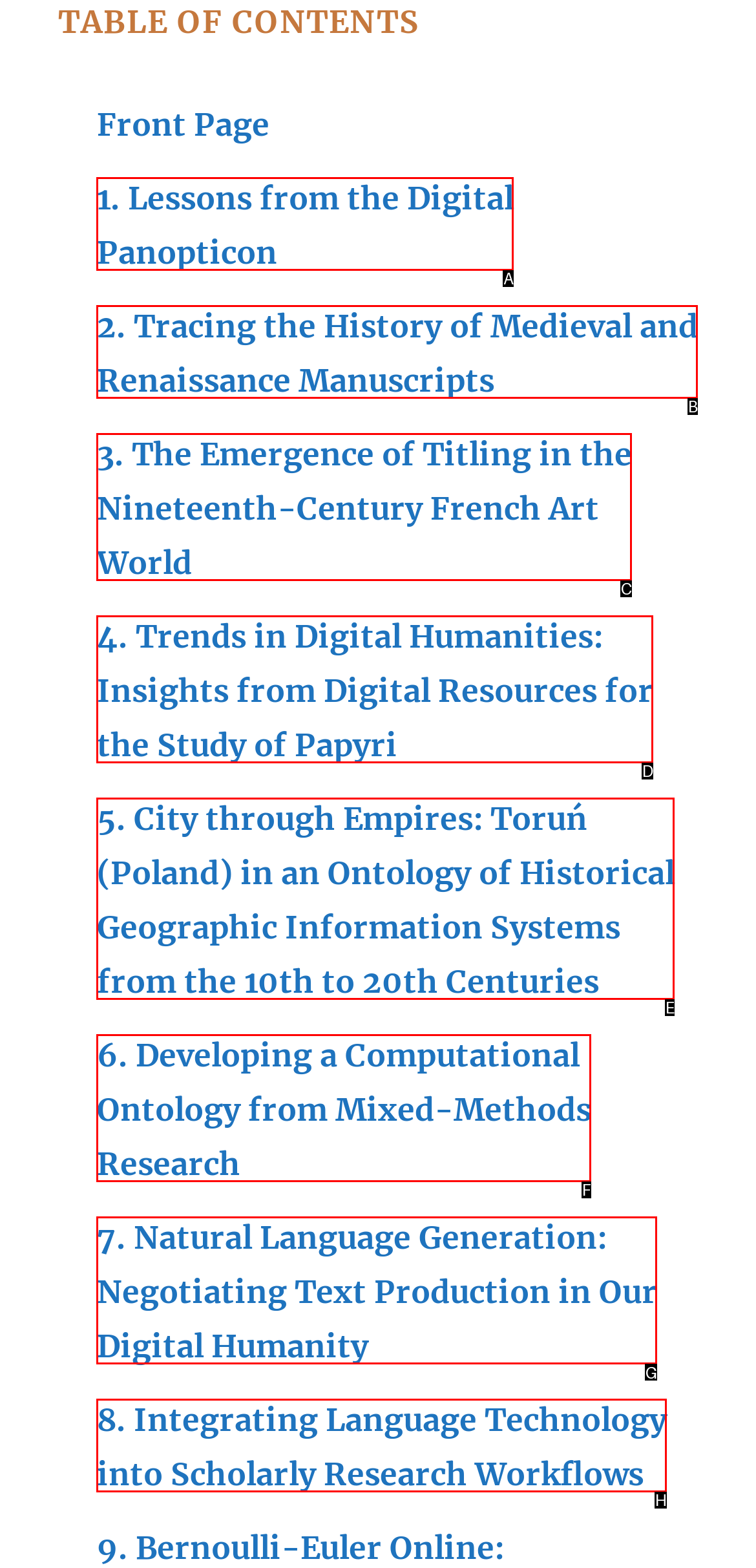Point out the option that needs to be clicked to fulfill the following instruction: view 7. Natural Language Generation: Negotiating Text Production in Our Digital Humanity
Answer with the letter of the appropriate choice from the listed options.

G